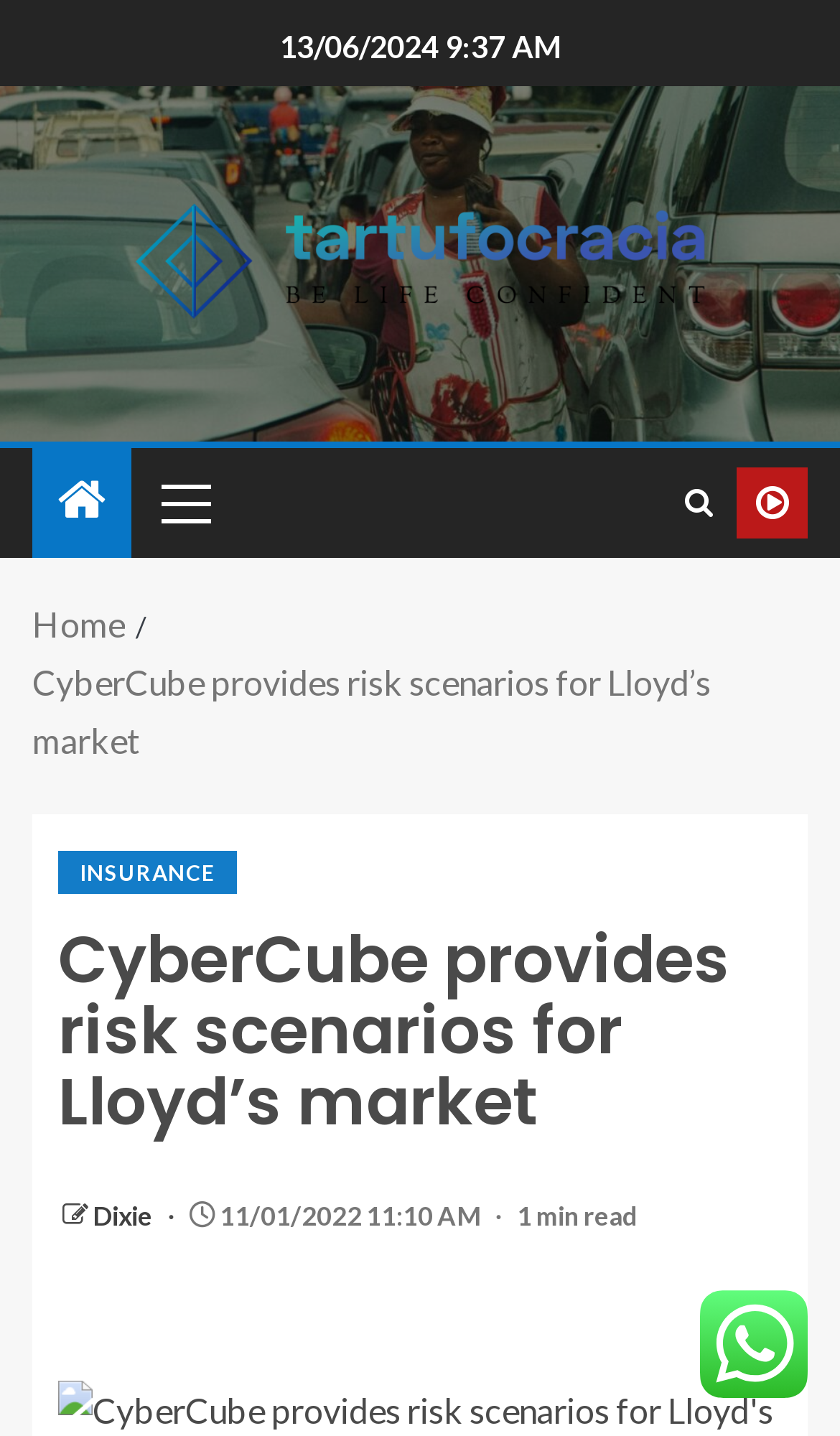Find the bounding box coordinates for the UI element whose description is: "Home". The coordinates should be four float numbers between 0 and 1, in the format [left, top, right, bottom].

[0.038, 0.42, 0.149, 0.448]